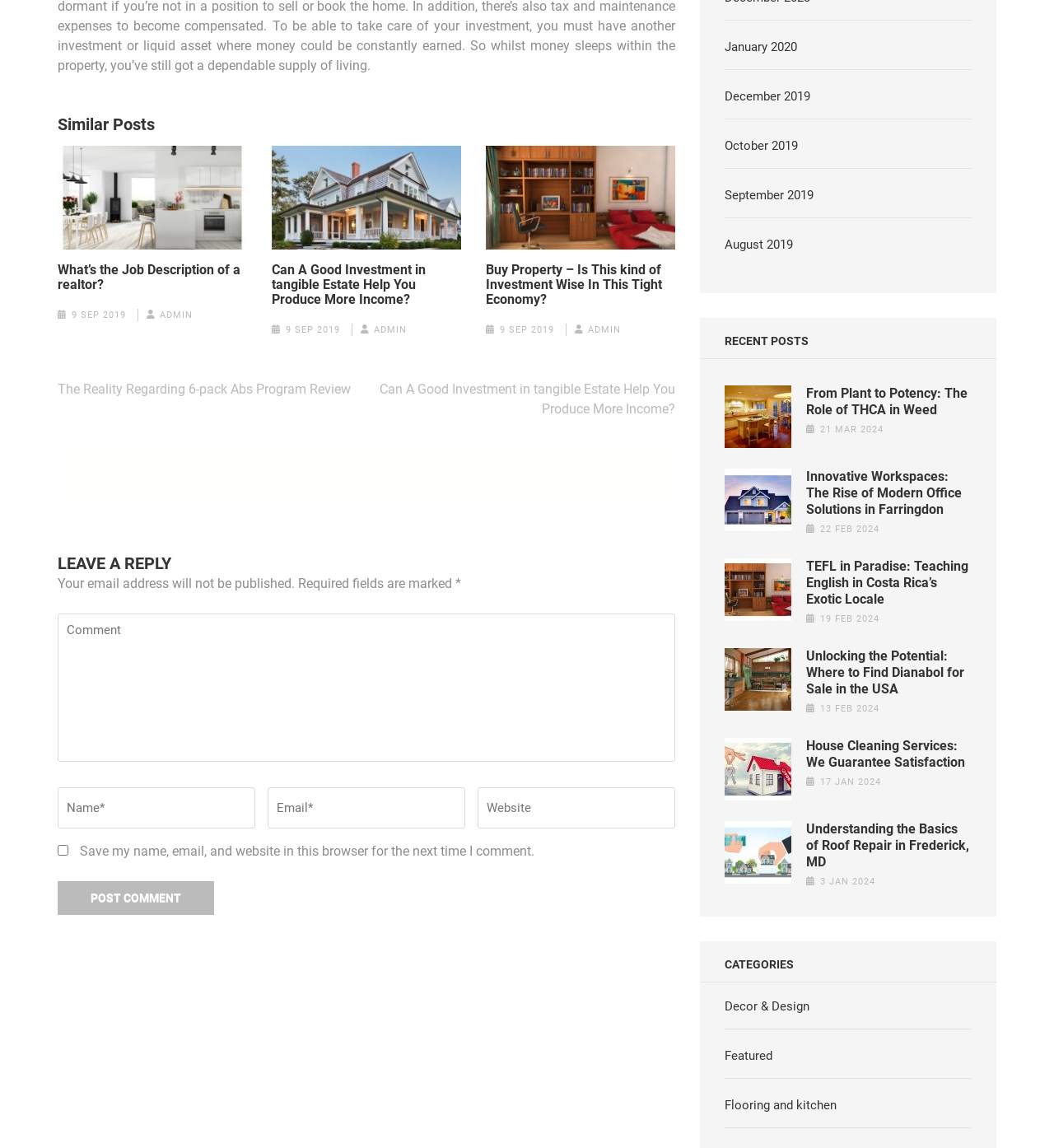What is the title of the first article?
Please use the image to provide a one-word or short phrase answer.

What’s the Job Description of a realtor?